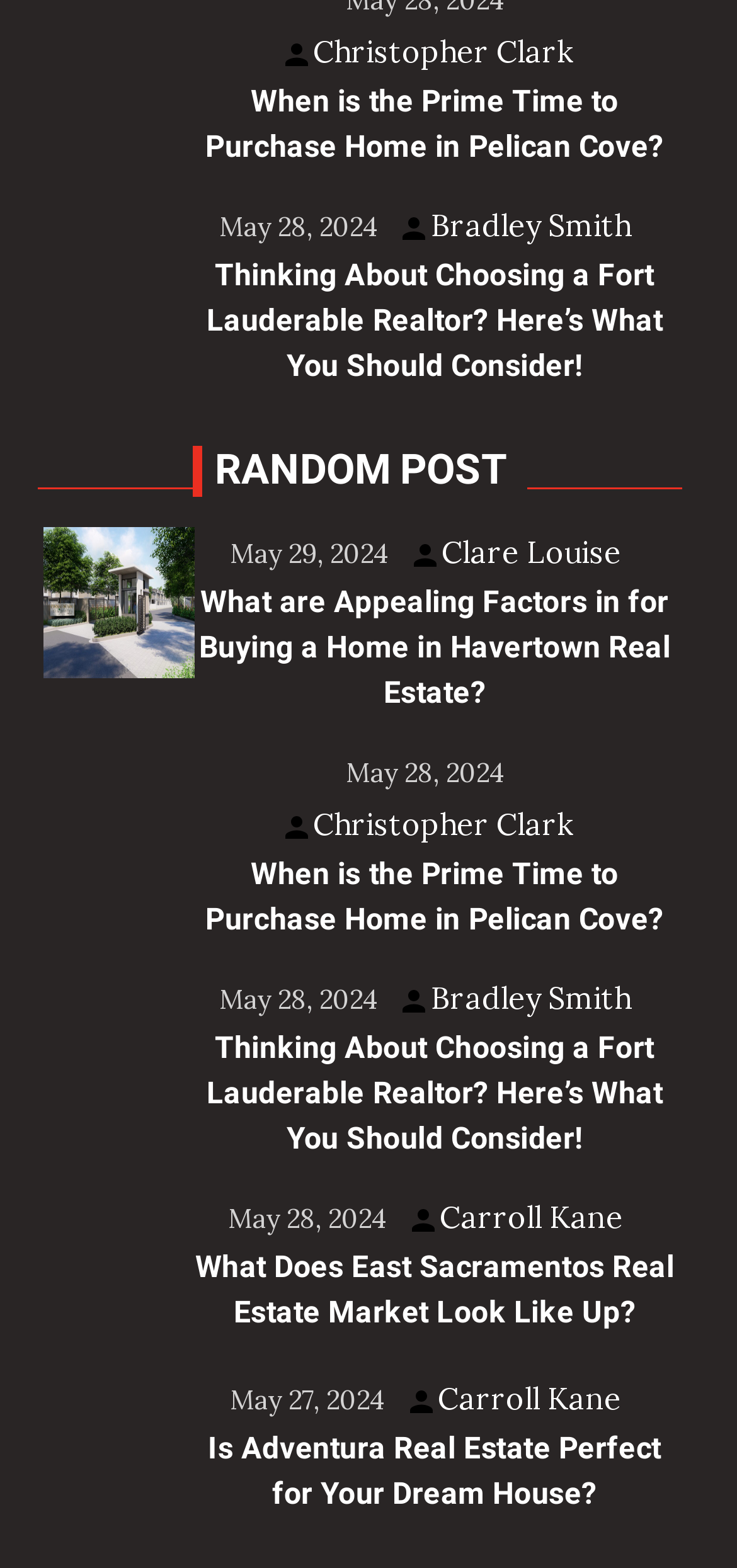What is the date of the third blog post?
Using the information from the image, provide a comprehensive answer to the question.

I determined the date of the third blog post by looking at the time elements under the third 'HeaderAsNonLandmark' element. The time element with the text content 'May 29, 2024' is located below the header element with the text content 'RANDOM POST'.